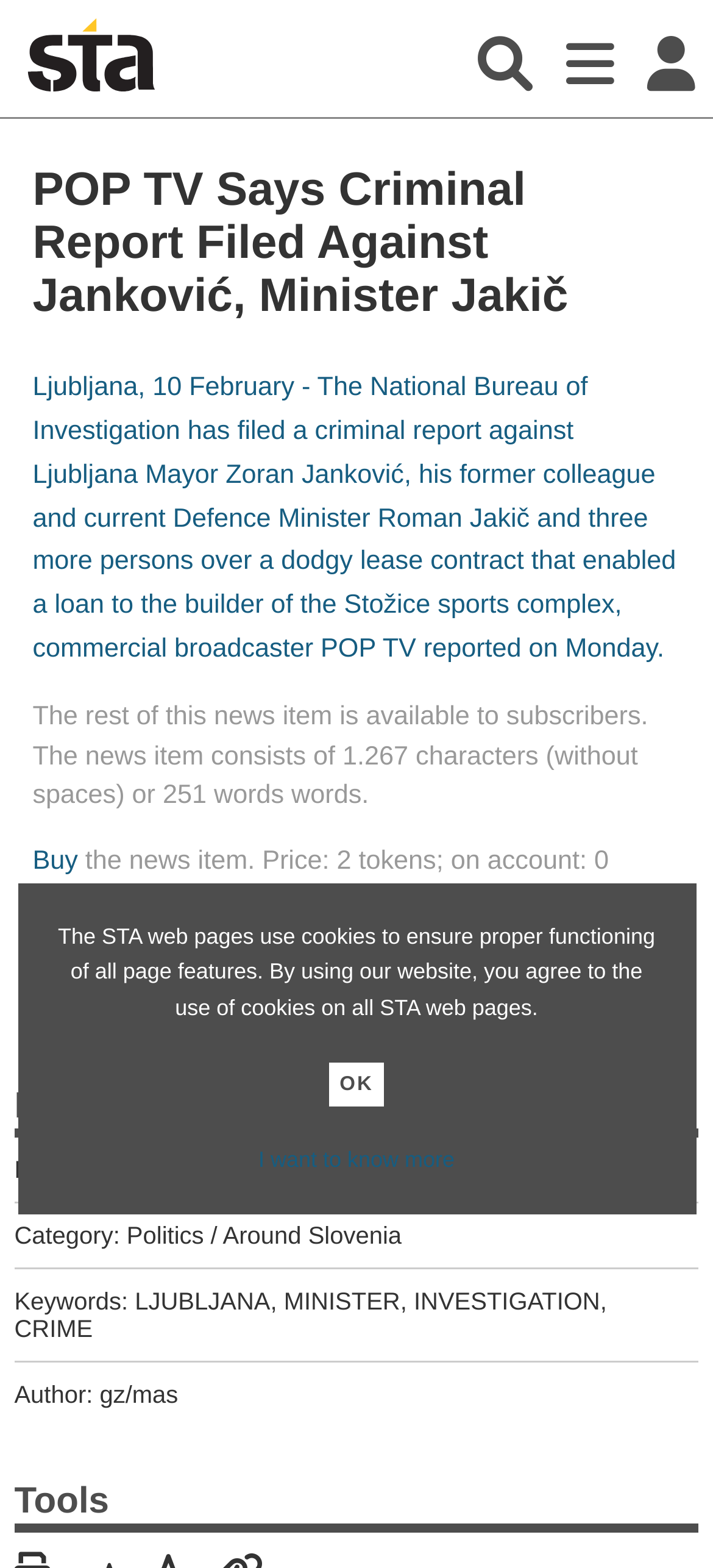Determine the bounding box of the UI element mentioned here: "alt="STA"". The coordinates must be in the format [left, top, right, bottom] with values ranging from 0 to 1.

[0.0, 0.012, 0.256, 0.064]